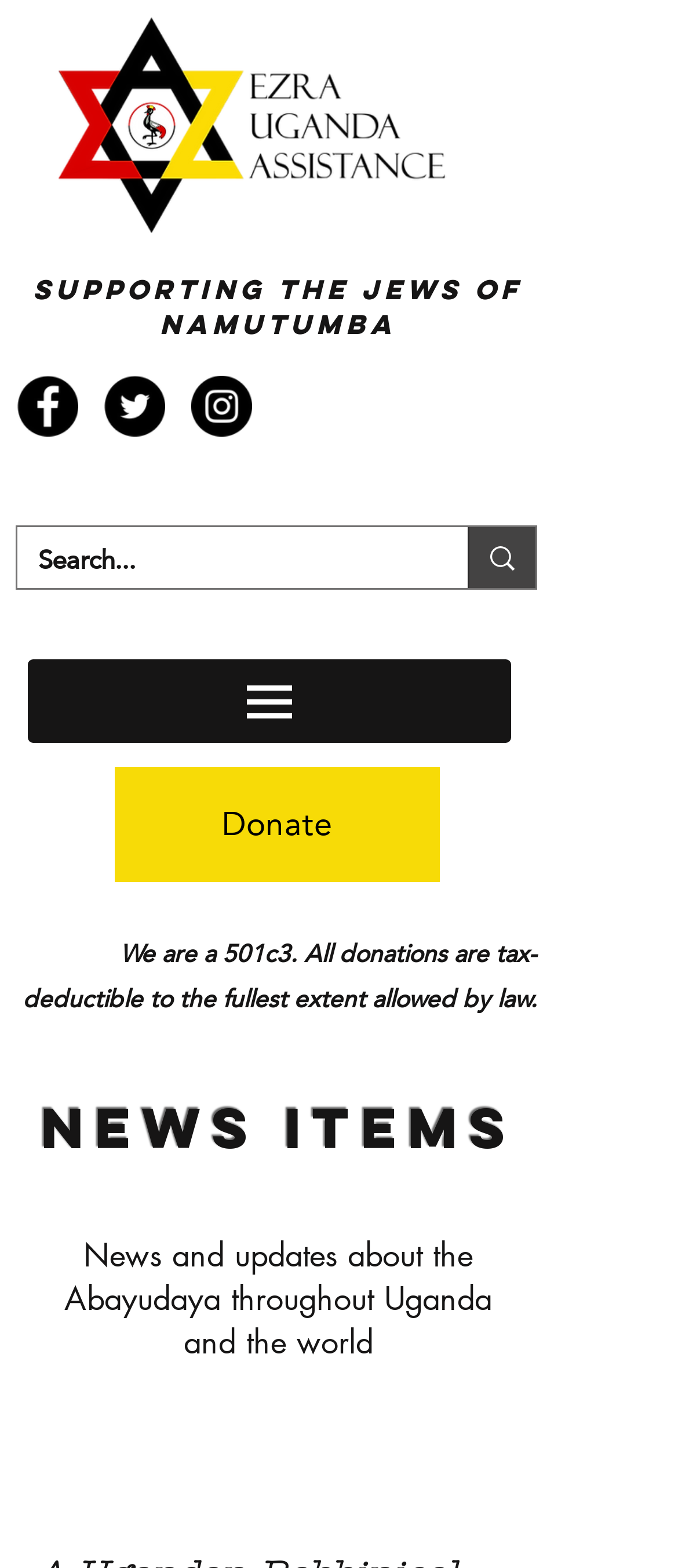Provide your answer in one word or a succinct phrase for the question: 
What social media platforms are available?

Facebook, Twitter, Instagram